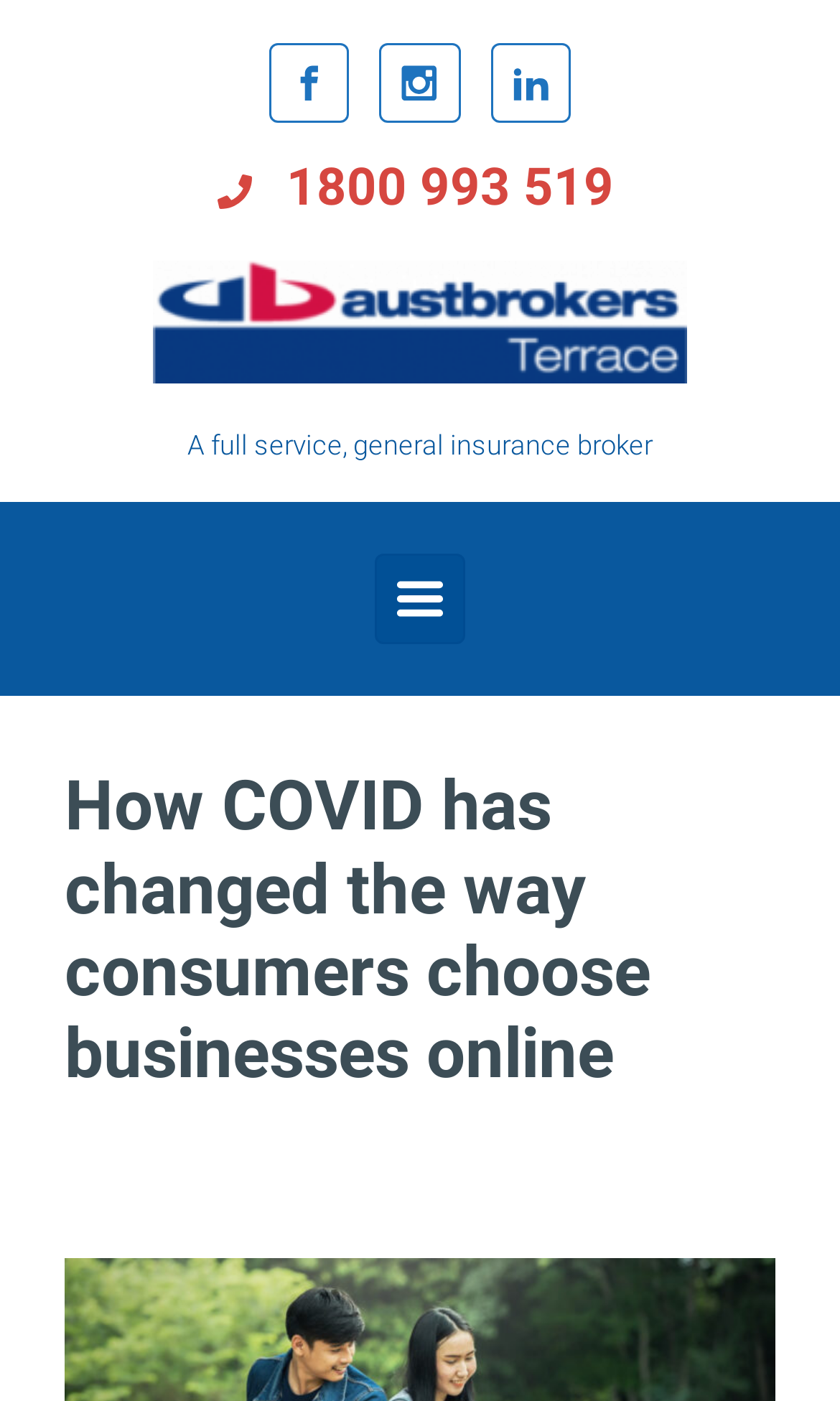What type of service does the broker offer?
Examine the image closely and answer the question with as much detail as possible.

I found the answer by looking at the StaticText element with the text 'A full service, general insurance broker', which suggests that the broker offers general insurance services.